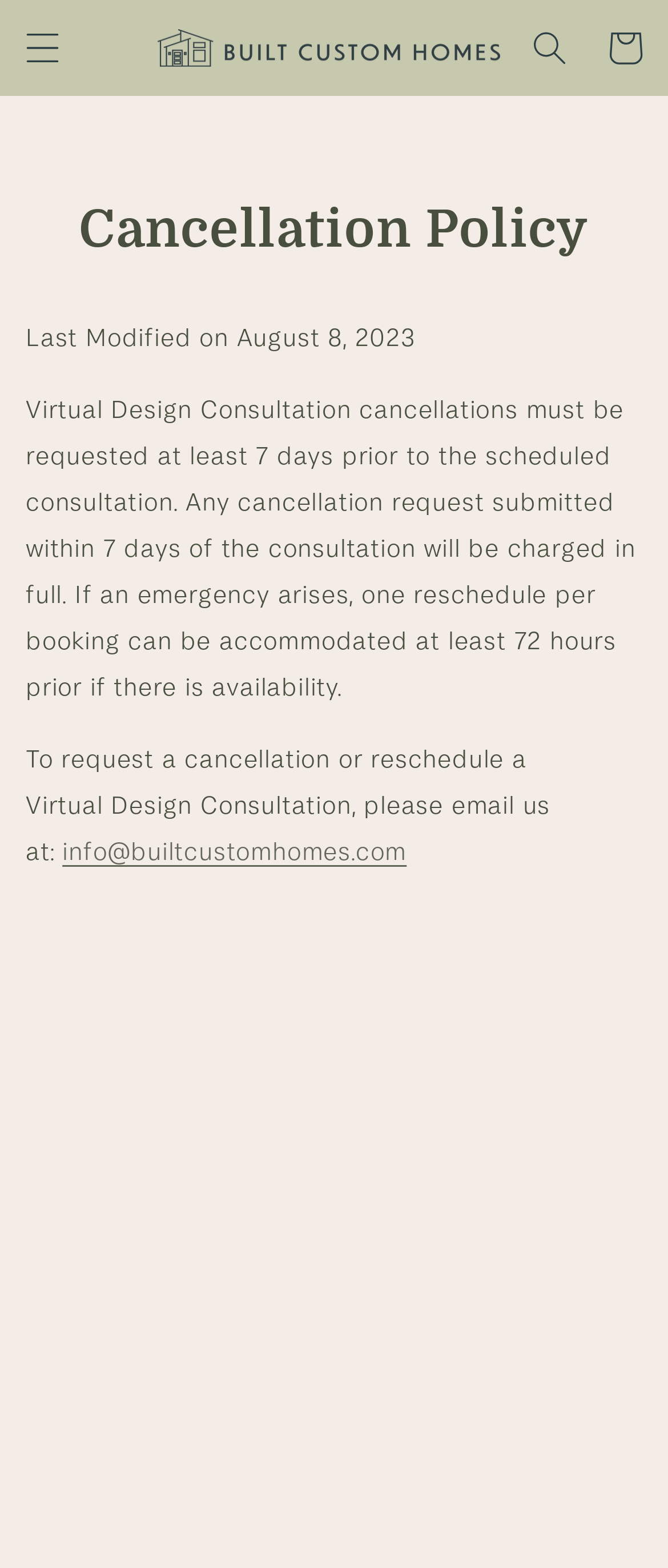Determine the bounding box coordinates of the clickable region to carry out the instruction: "Click the 'Menu' button".

[0.008, 0.007, 0.121, 0.055]